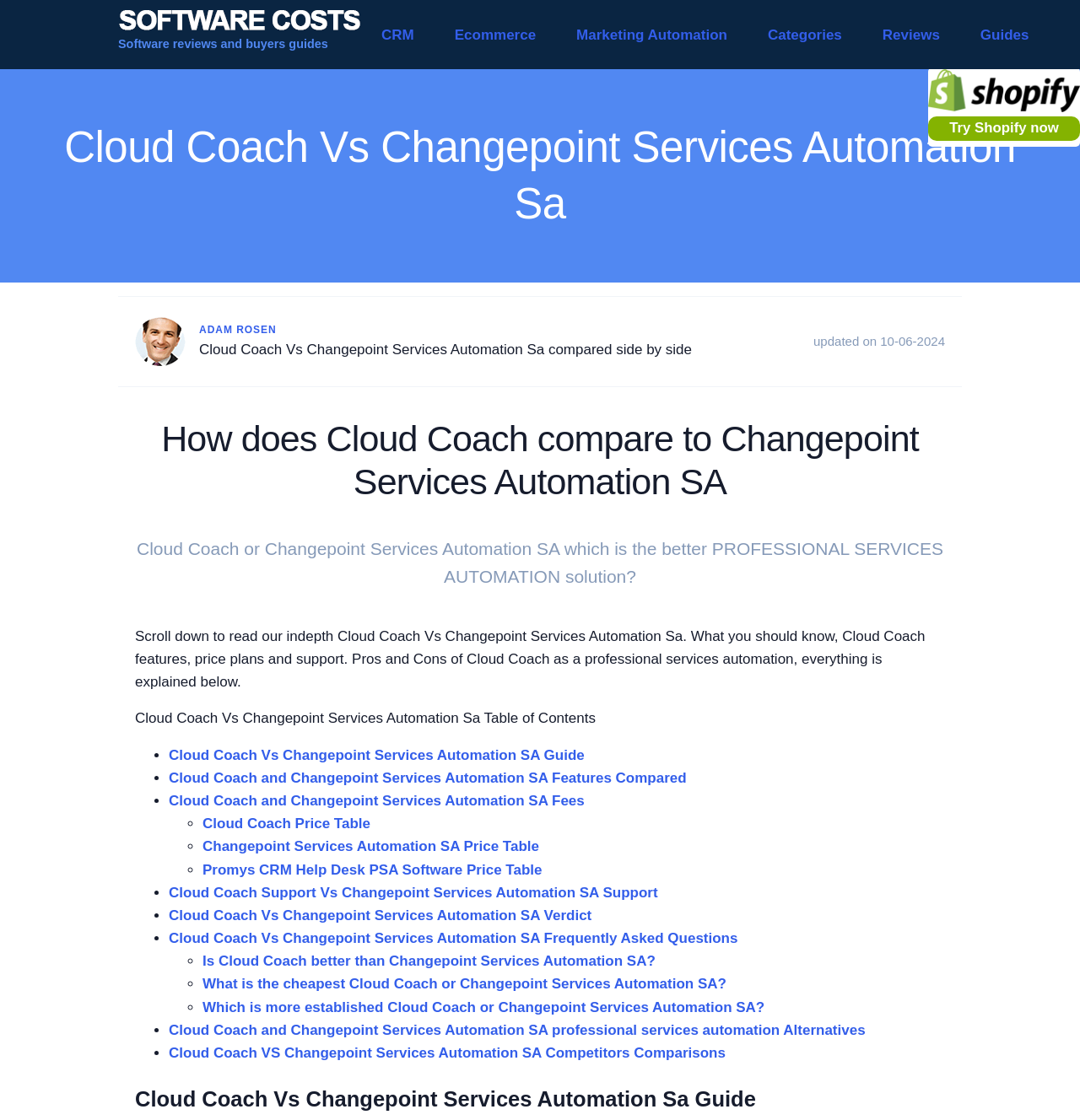Determine the bounding box coordinates of the clickable element to complete this instruction: "Learn more about Shopify". Provide the coordinates in the format of four float numbers between 0 and 1, [left, top, right, bottom].

[0.859, 0.062, 1.0, 0.1]